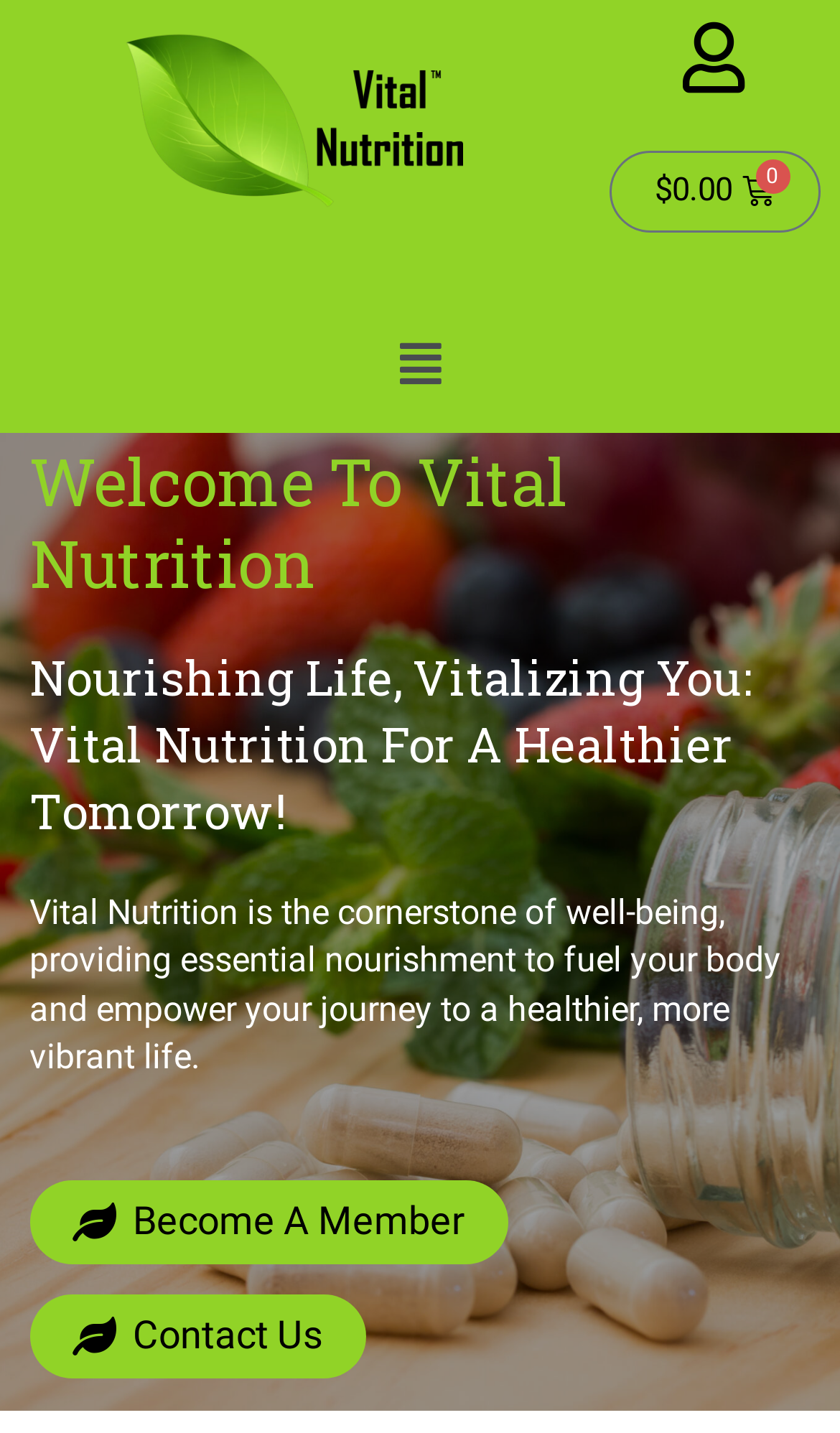How many main menu items are there?
Refer to the screenshot and deliver a thorough answer to the question presented.

I found the main menu button with the text 'Main Menu ', which has a popup menu. Since there is only one main menu button, I assume there is only one main menu item.